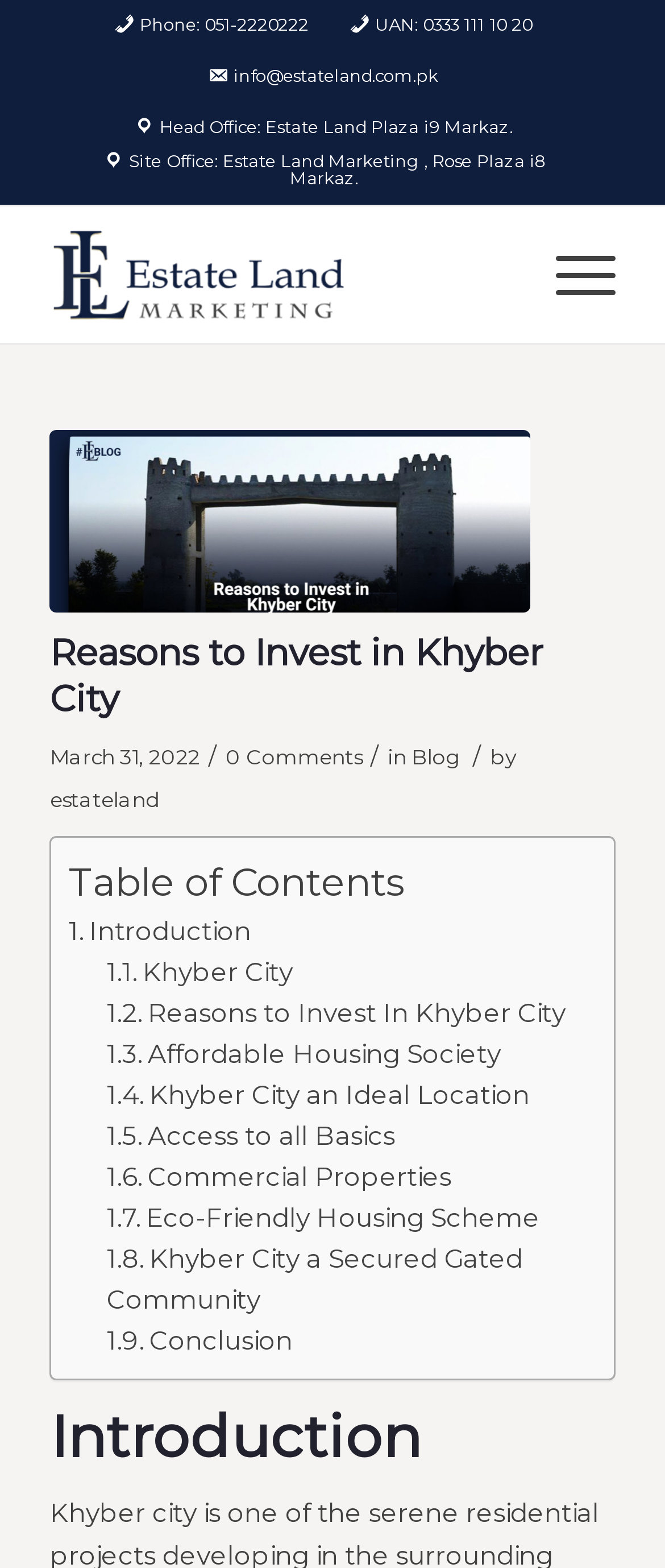What is the phone number of the office?
Give a detailed and exhaustive answer to the question.

I found the phone number by looking at the static text element at the top of the page, which says 'Phone: 051-2220222'.